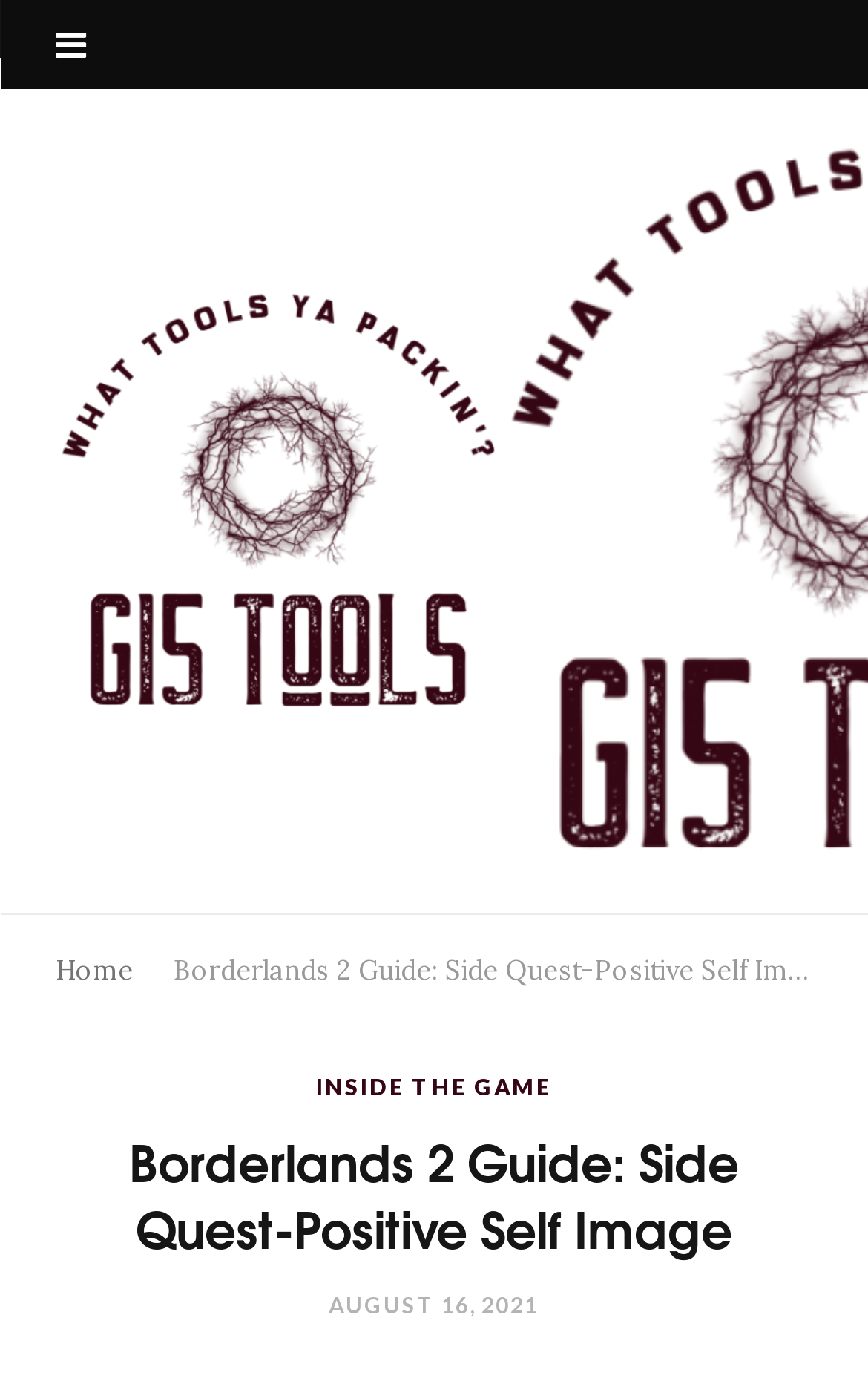Find the bounding box coordinates for the element described here: "title="G15Tools"".

[0.064, 0.089, 0.936, 0.638]